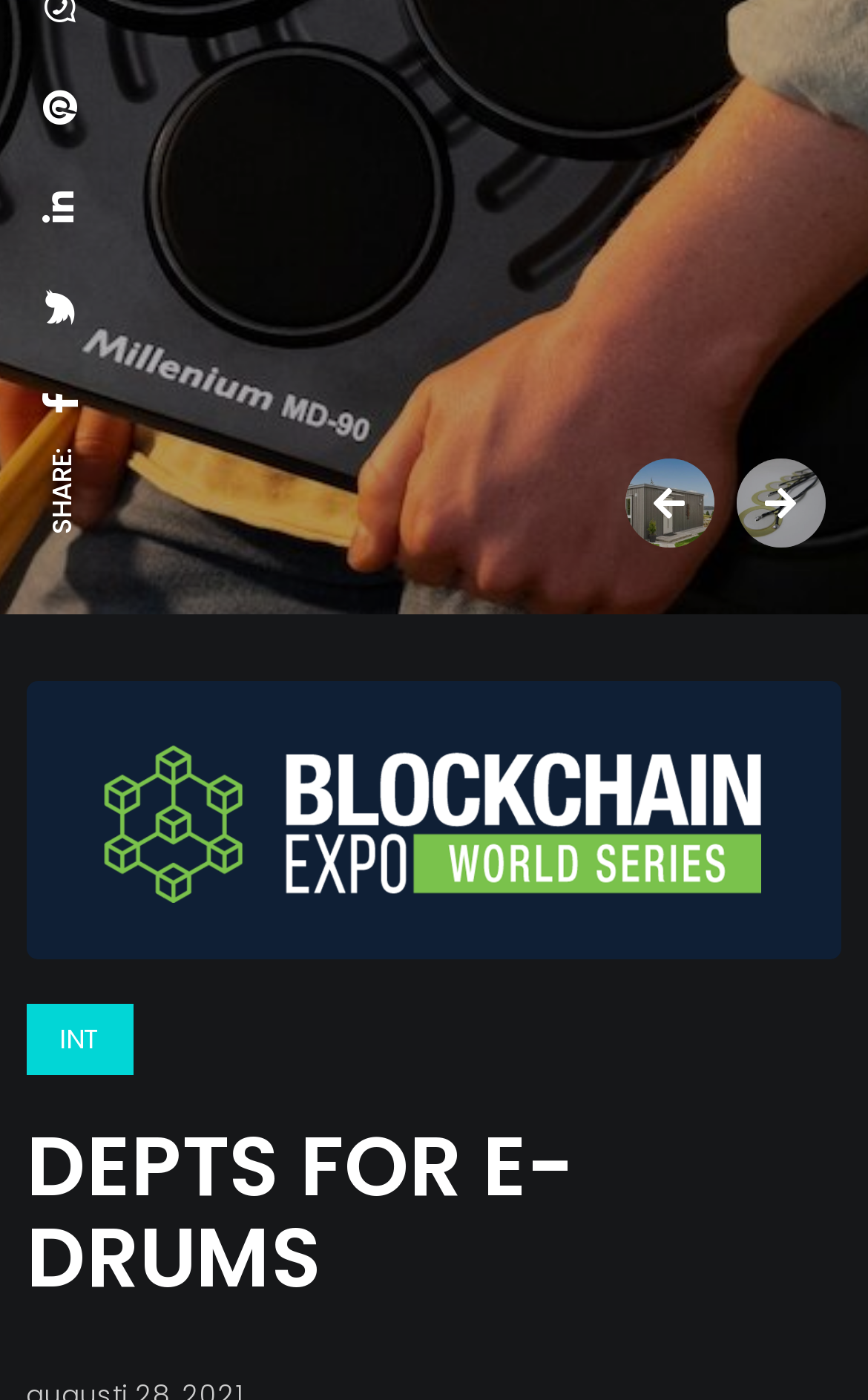Locate the UI element that matches the description parent_node: Spel title="Scroll to top" in the webpage screenshot. Return the bounding box coordinates in the format (top-left x, top-left y, bottom-right x, bottom-right y), with values ranging from 0 to 1.

[0.846, 0.552, 0.962, 0.623]